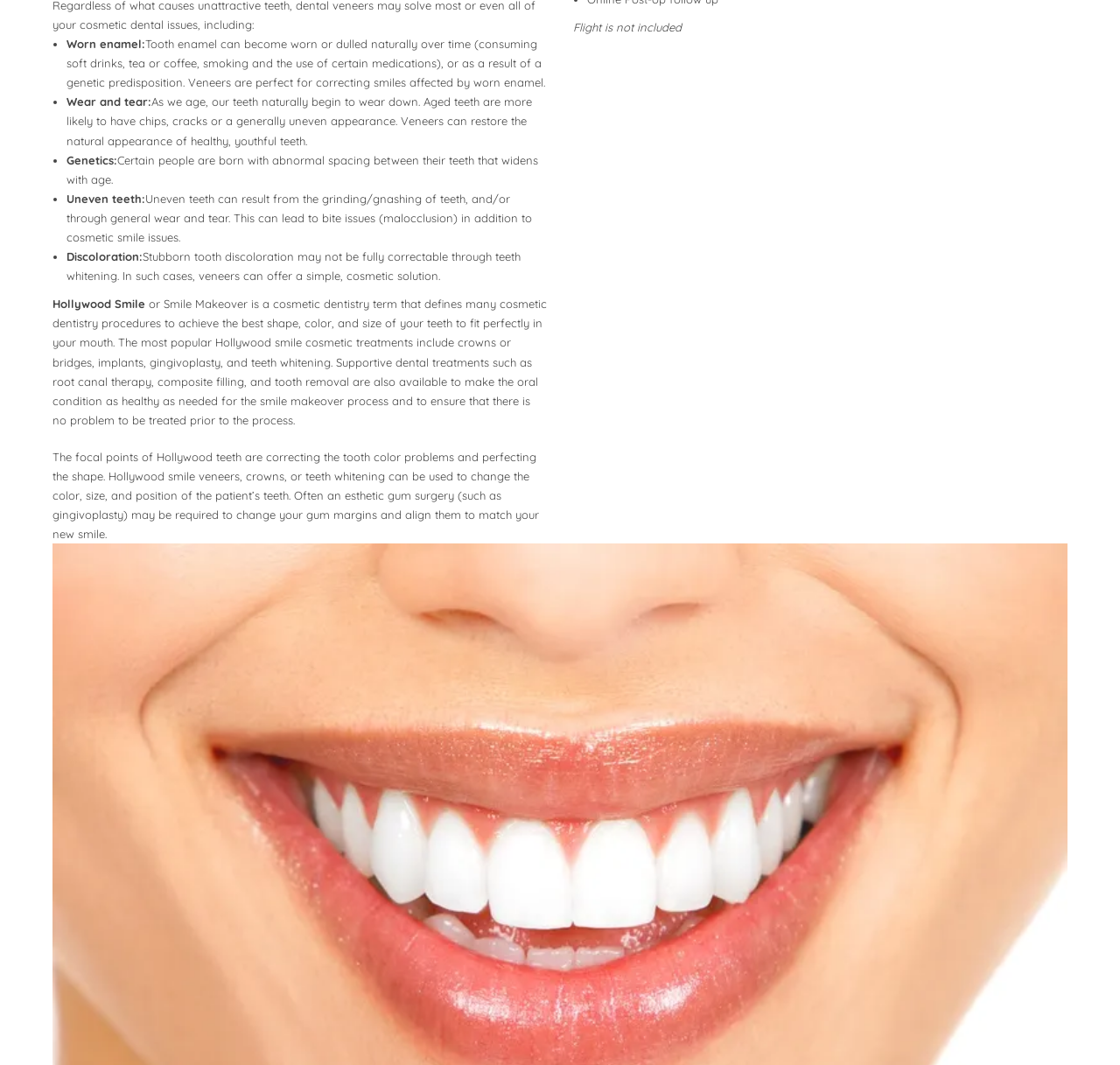Using the format (top-left x, top-left y, bottom-right x, bottom-right y), provide the bounding box coordinates for the described UI element. All values should be floating point numbers between 0 and 1: Other procedures

[0.533, 0.065, 0.72, 0.098]